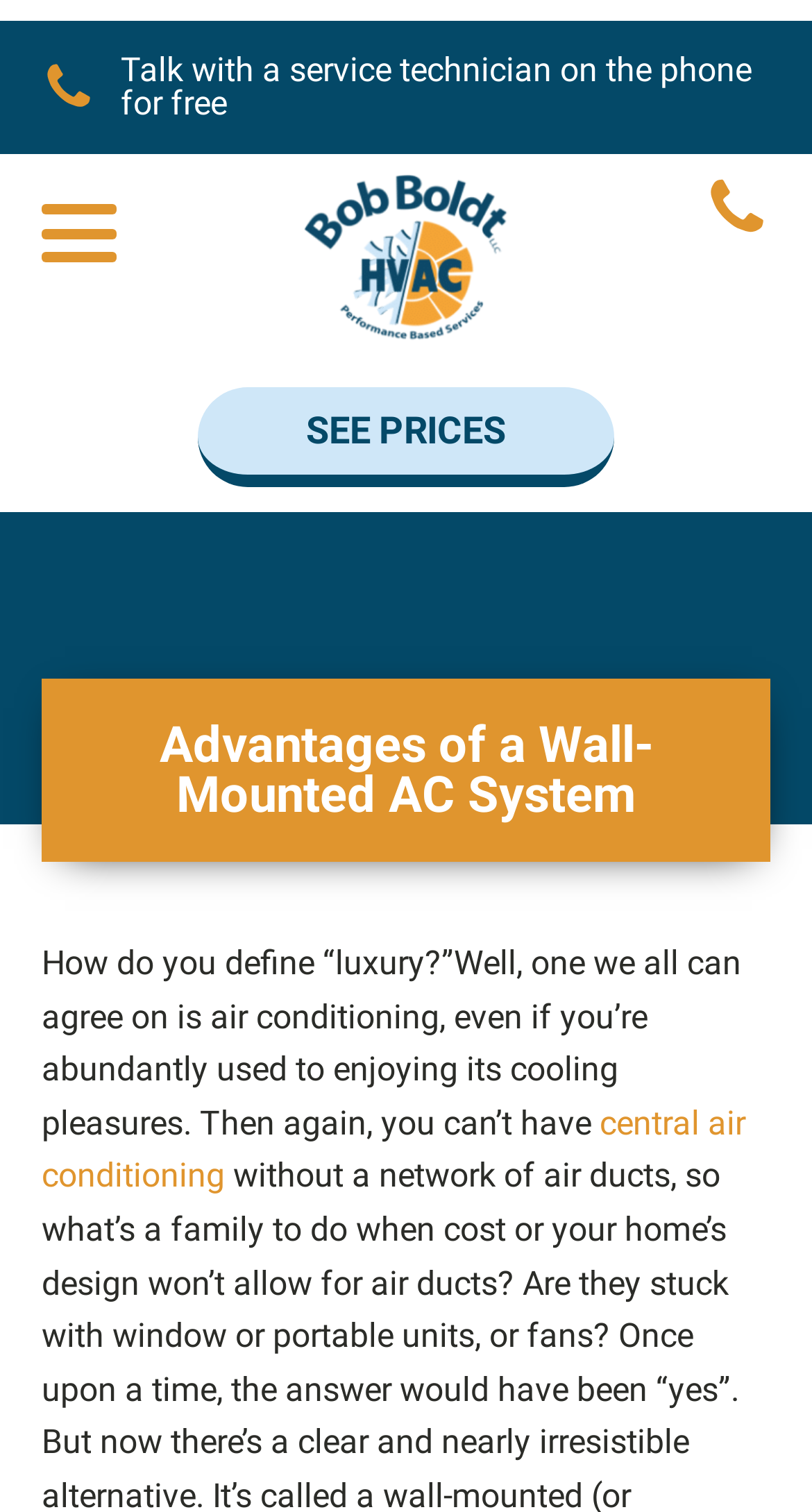Provide an in-depth caption for the elements present on the webpage.

The webpage is about the advantages of a wall-mounted AC system. At the top left, there is a phone icon with a link to talk with a service technician for free. Next to it, there is a link to the Bob Boldt HVAC logo, which is an image. On the top right, there is another phone icon with no link. 

Below the top section, there is a prominent call-to-action button "SEE PRICES" in the middle of the page. 

The main content of the webpage starts with a heading "Advantages of a Wall-Mounted AC System" at the top center. Below the heading, there is a paragraph of text that discusses how air conditioning is a luxury that many people enjoy. The text also contains a link to "central air conditioning".